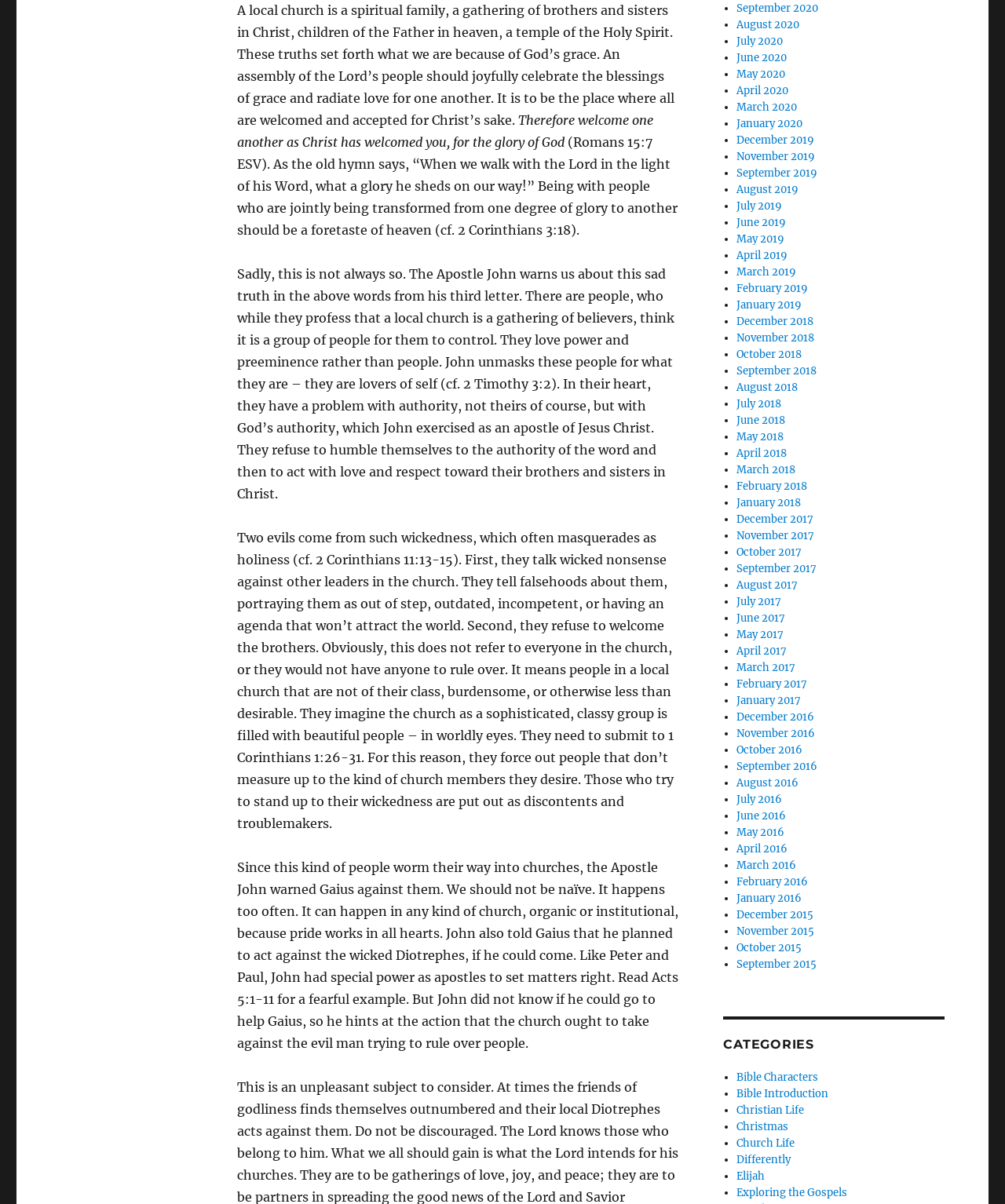Locate the bounding box coordinates of the region to be clicked to comply with the following instruction: "View August 2020". The coordinates must be four float numbers between 0 and 1, in the form [left, top, right, bottom].

[0.733, 0.015, 0.795, 0.026]